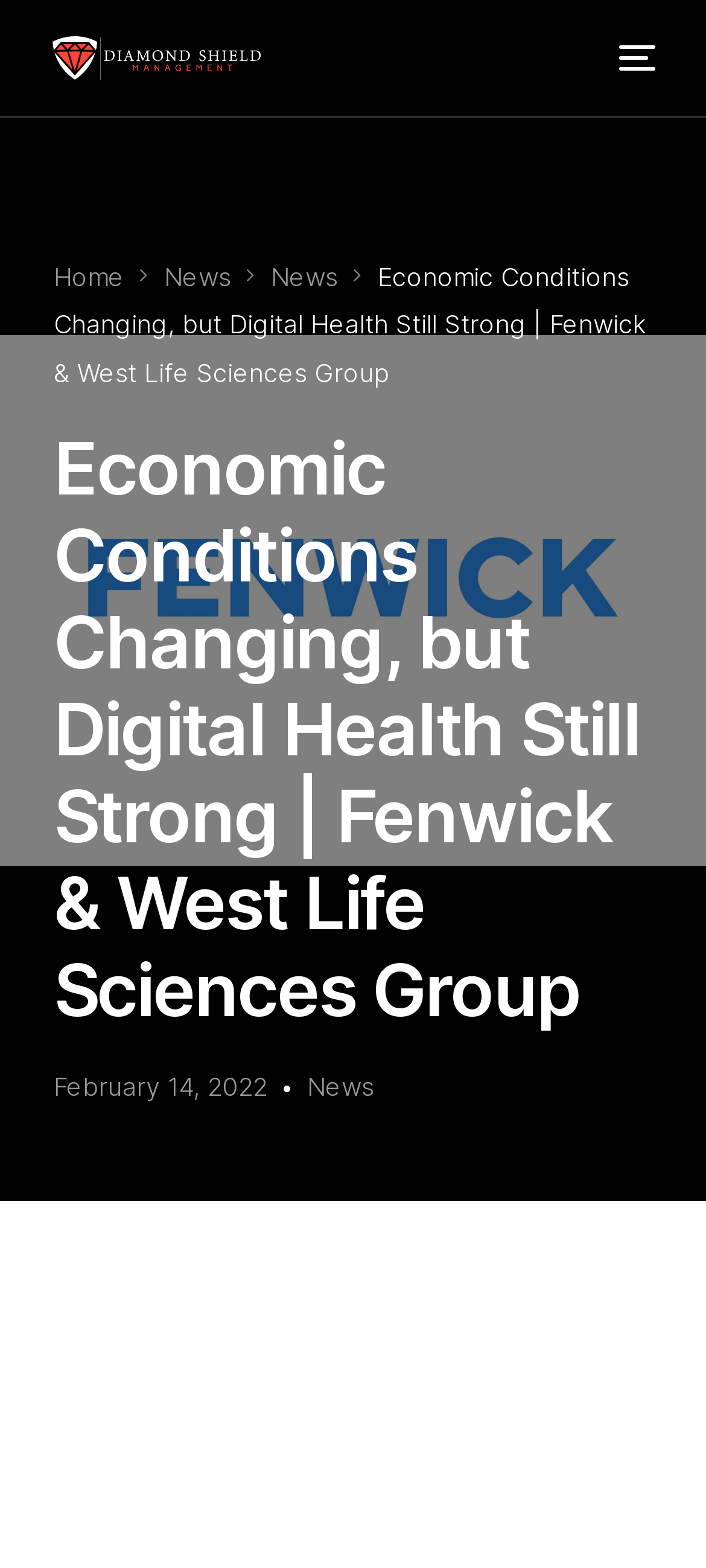Can you find and provide the main heading text of this webpage?

Economic Conditions Changing, but Digital Health Still Strong | Fenwick & West Life Sciences Group